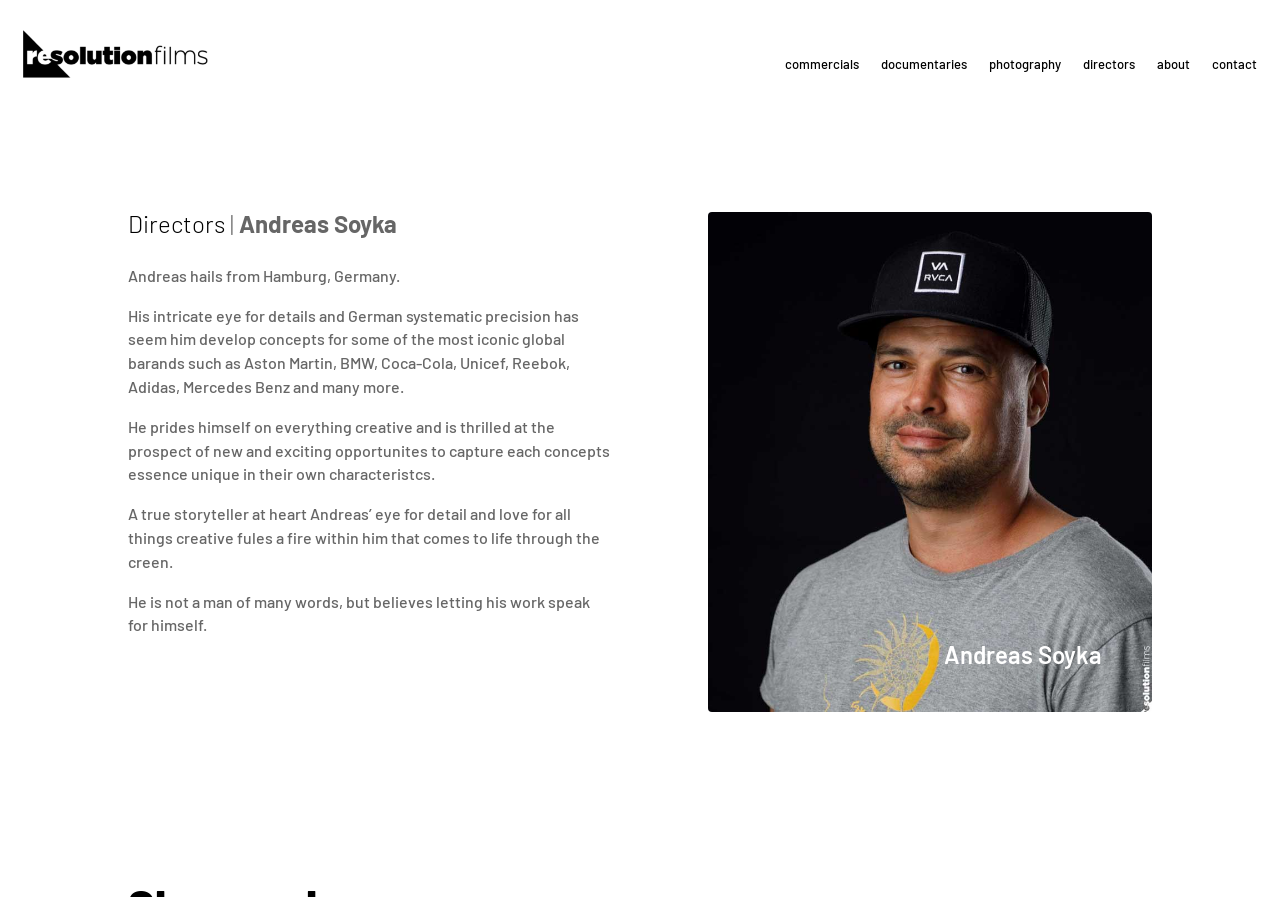What is the name of the person described on this webpage?
Look at the image and answer the question using a single word or phrase.

Andreas Soyka